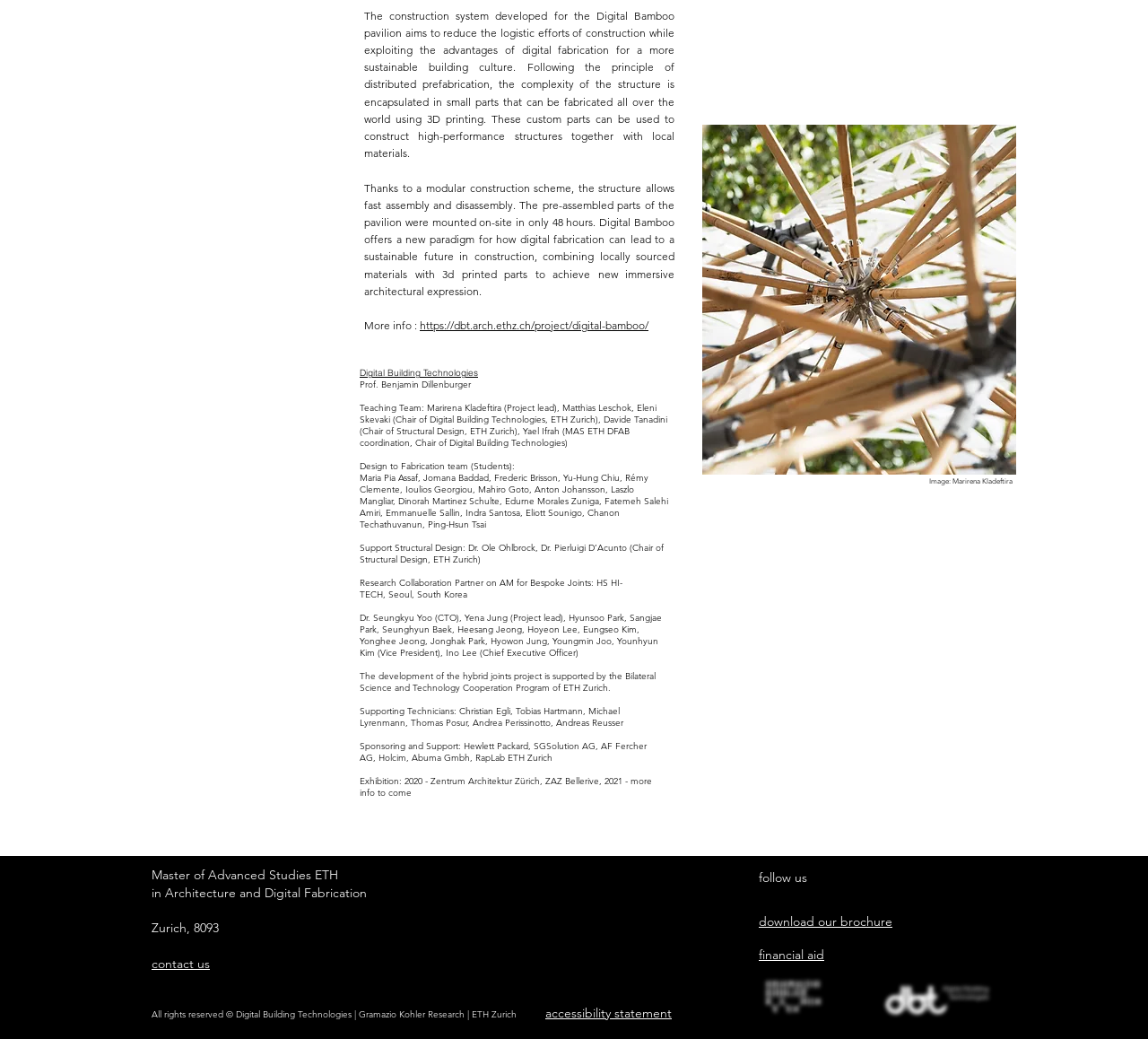Determine the bounding box coordinates of the element's region needed to click to follow the instruction: "follow on Instagram". Provide these coordinates as four float numbers between 0 and 1, formatted as [left, top, right, bottom].

[0.724, 0.836, 0.741, 0.855]